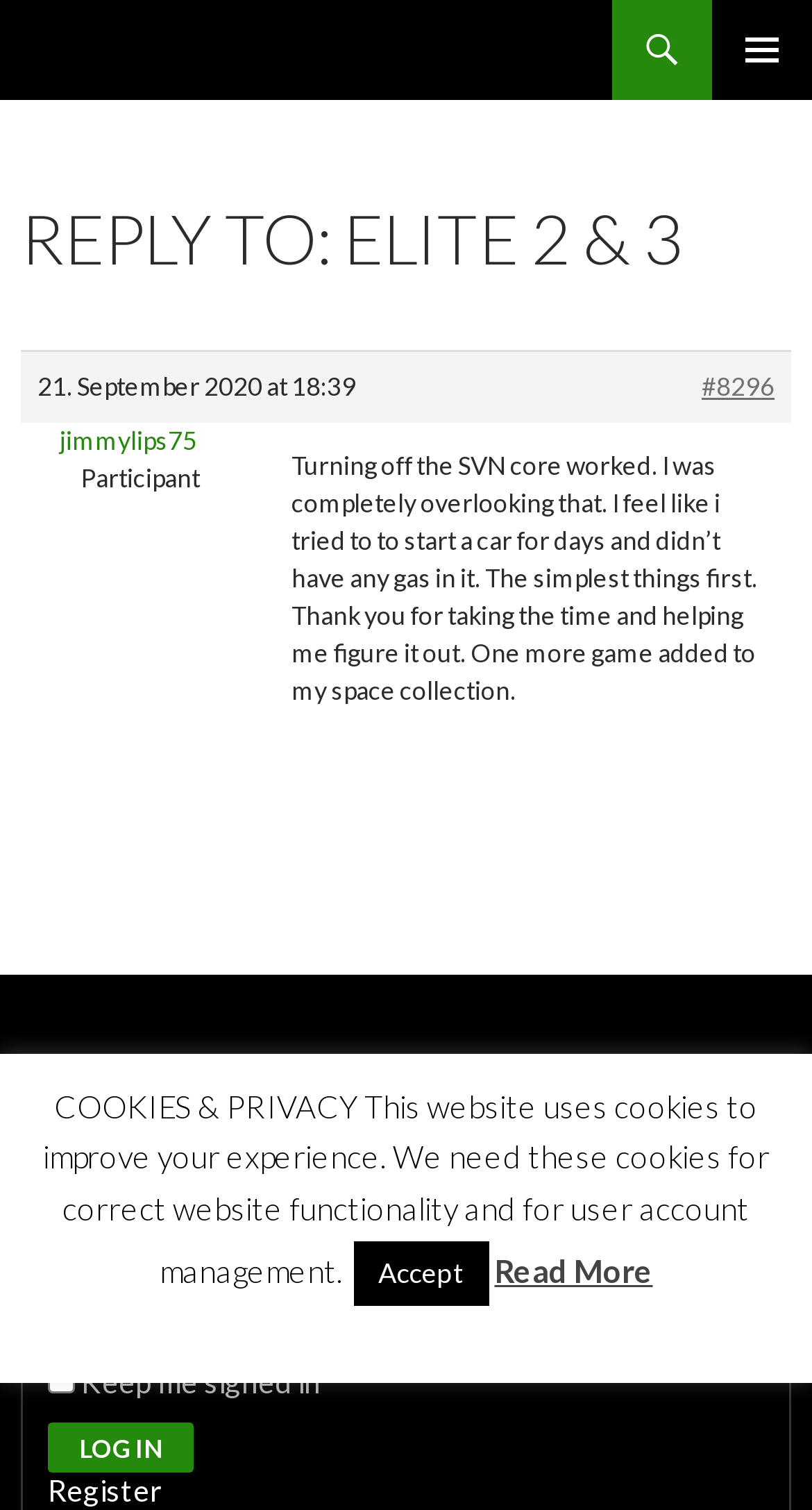Identify the bounding box coordinates for the UI element described as: "jimmylips75".

[0.073, 0.281, 0.273, 0.302]